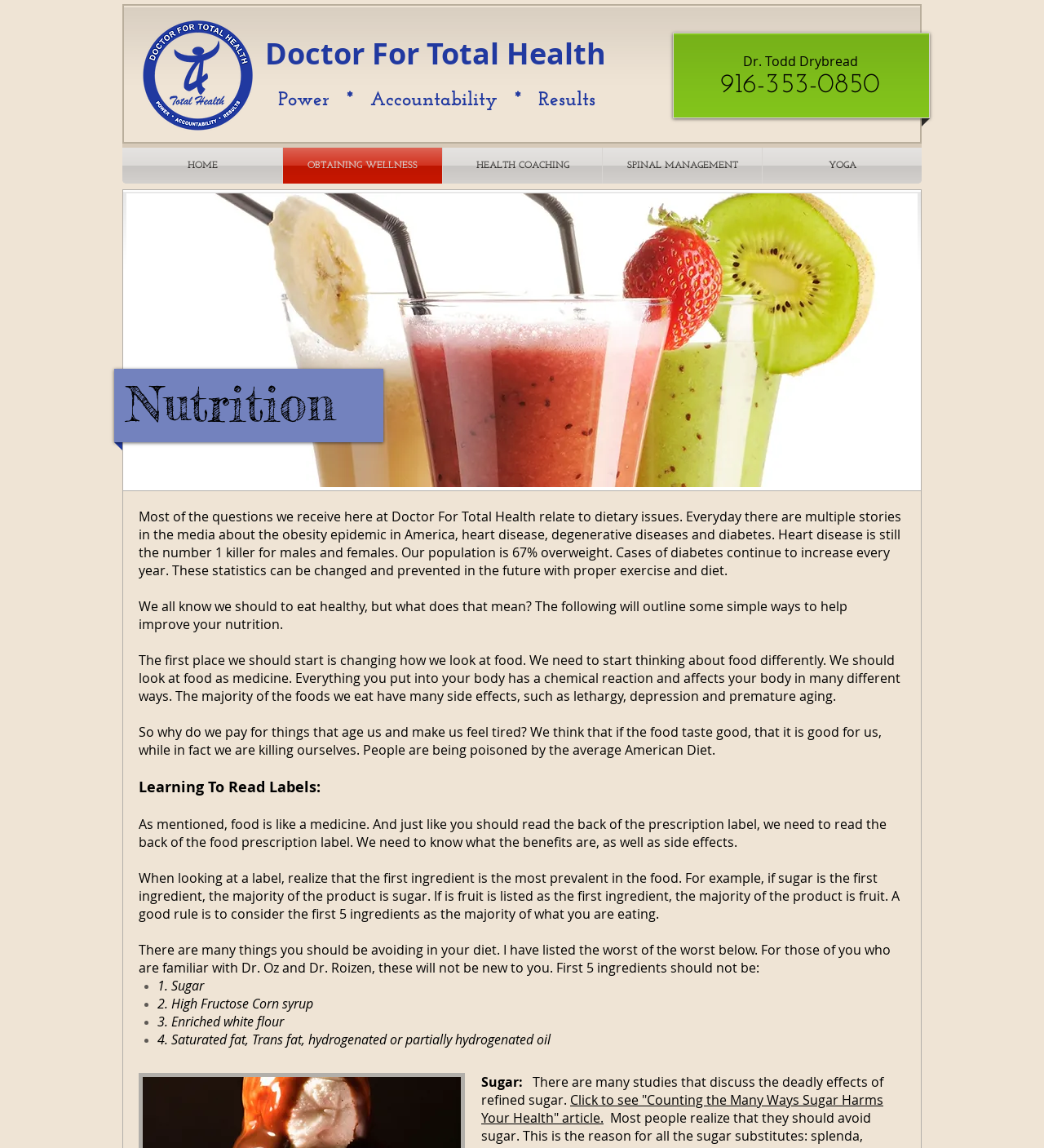Please locate the UI element described by "HOME" and provide its bounding box coordinates.

[0.117, 0.129, 0.27, 0.16]